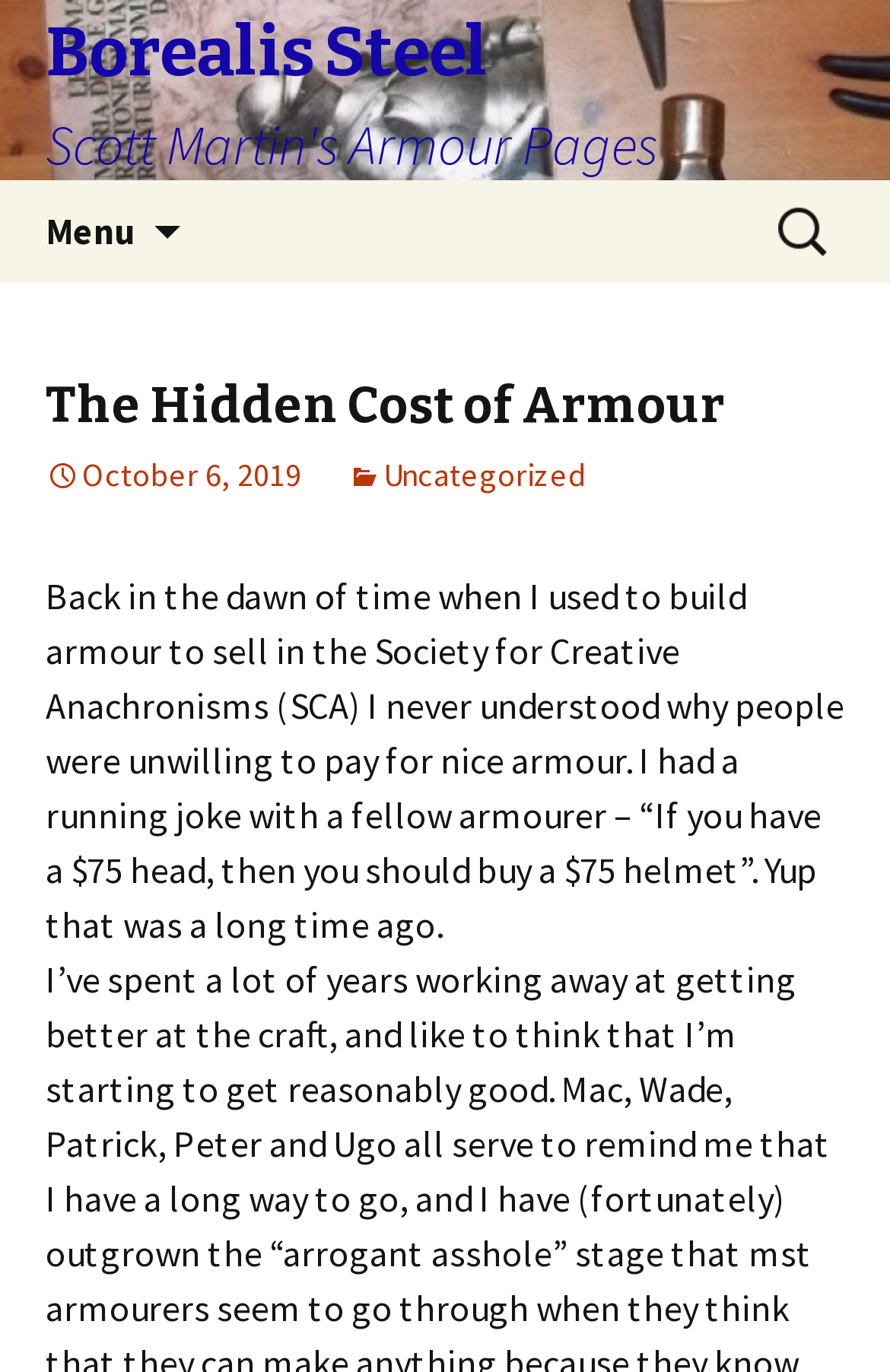What is the name of the author?
Examine the image closely and answer the question with as much detail as possible.

The author's name can be inferred from the heading 'Scott Martin's Armour Pages' which is a subheading of the main title 'Borealis Steel'.